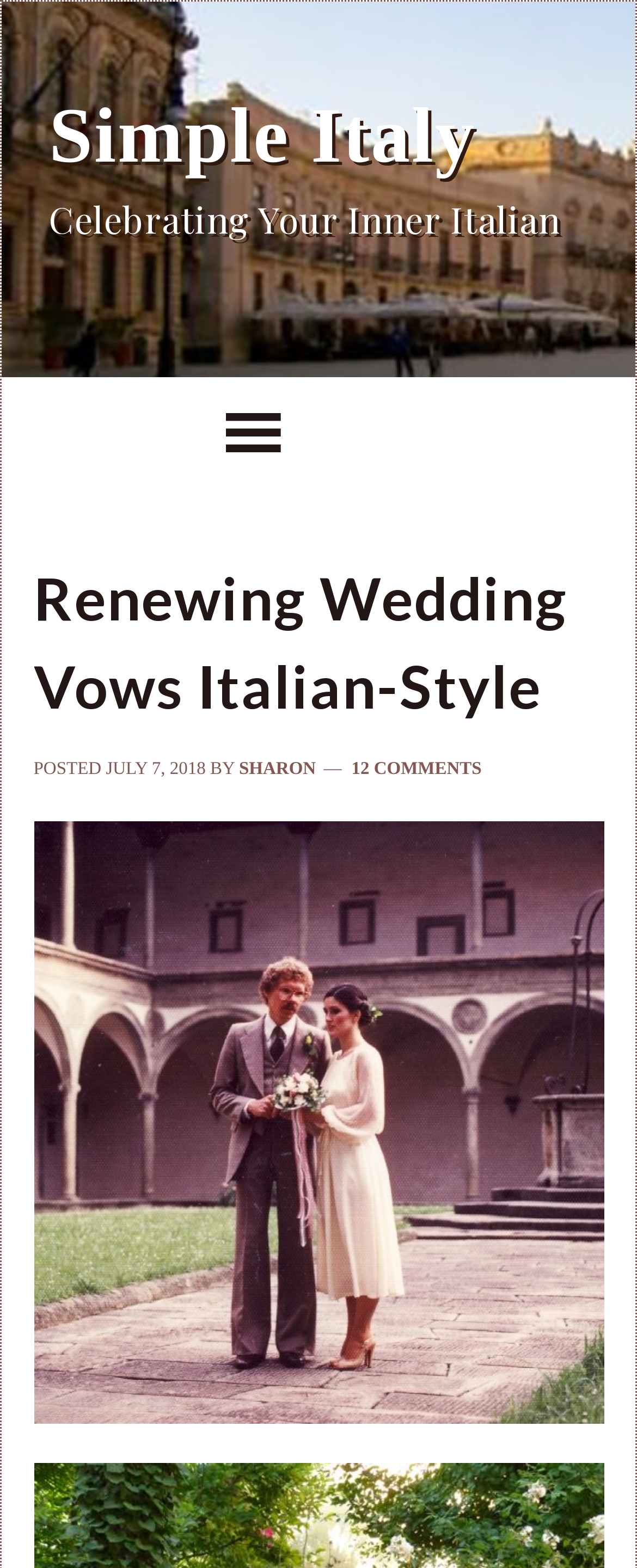Could you please study the image and provide a detailed answer to the question:
When was the article posted?

I determined the posting date of the article by looking at the time element with the text 'JULY 7, 2018', which is a common pattern for indicating the publication date of an article.